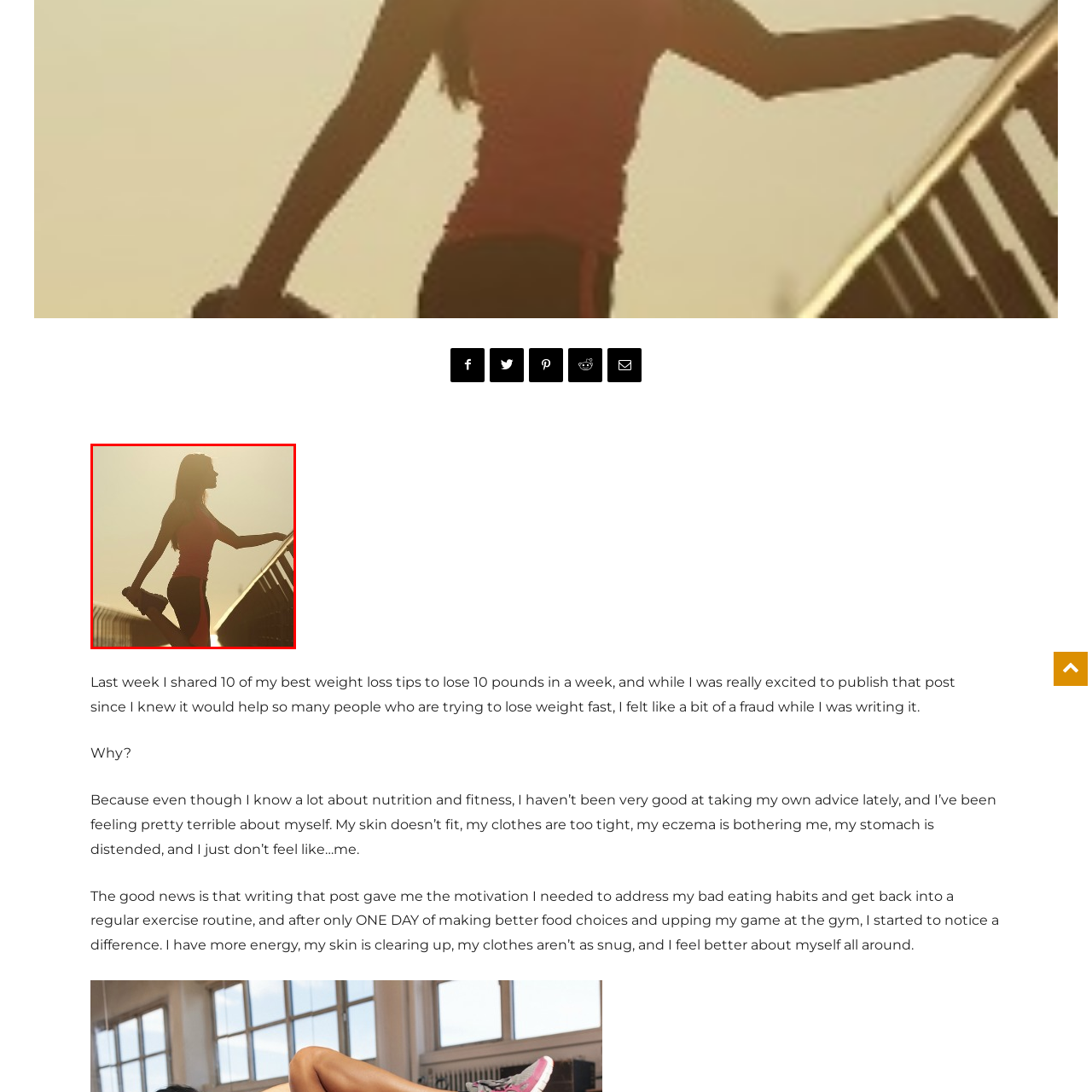Give a comprehensive description of the picture highlighted by the red border.

The image features a silhouette of a woman in athletic attire, stretching while leaning against a railing. The soft light of sunset or sunrise creates a warm glow, highlighting her figure and the natural environment around her. This dynamic pose suggests she is preparing for a workout, embodying a sense of motivation and commitment to fitness. The impression of early morning or late afternoon activity evokes a feeling of energy and dedication to health, aligning with themes of quick workouts mentioned in the accompanying text about effective 20-minute exercise routines. The image beautifully encapsulates the essence of fitness being accessible and enjoyable, particularly for those looking to integrate effective exercises into their busy lives.